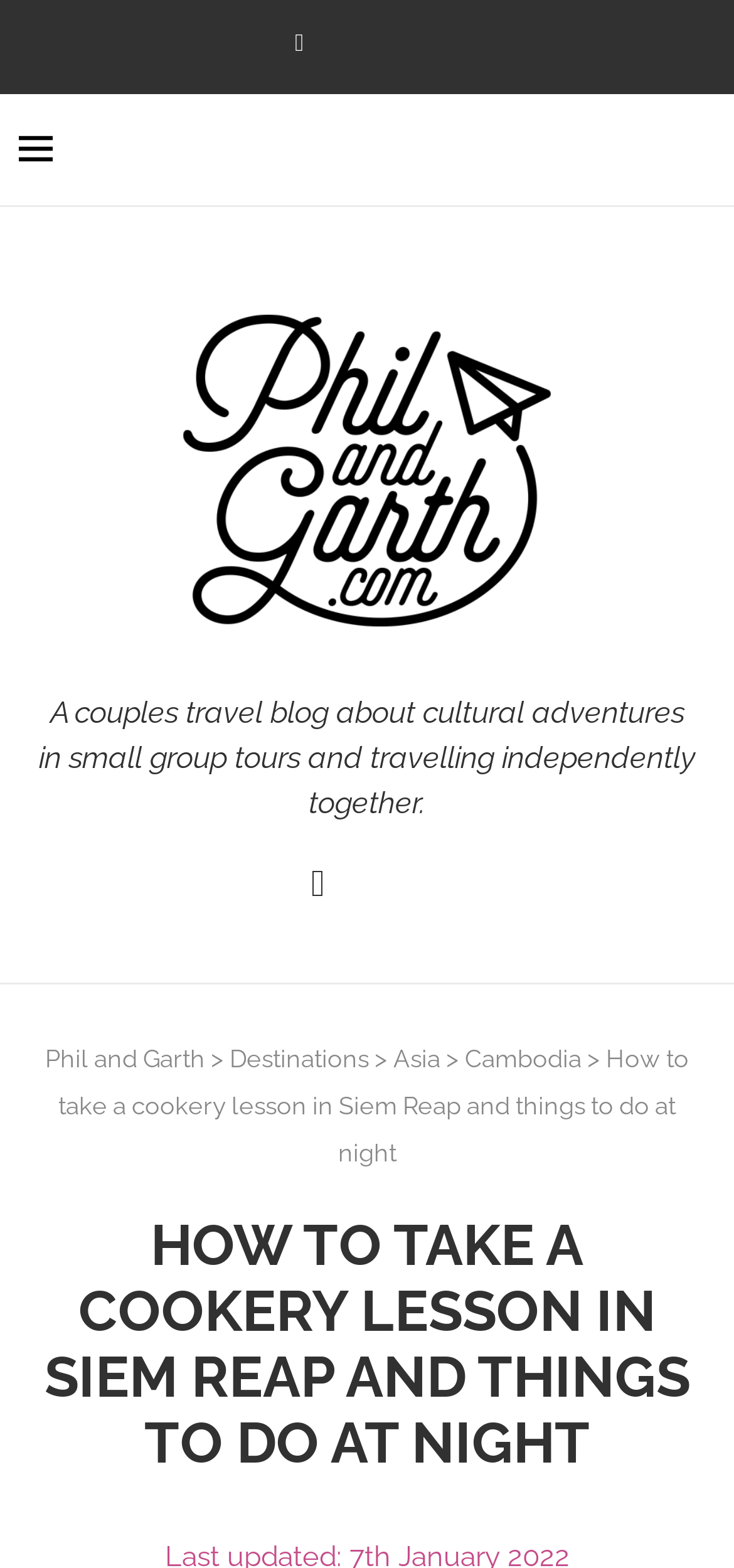Predict the bounding box coordinates for the UI element described as: "aria-label="Facebook"". The coordinates should be four float numbers between 0 and 1, presented as [left, top, right, bottom].

[0.424, 0.551, 0.443, 0.579]